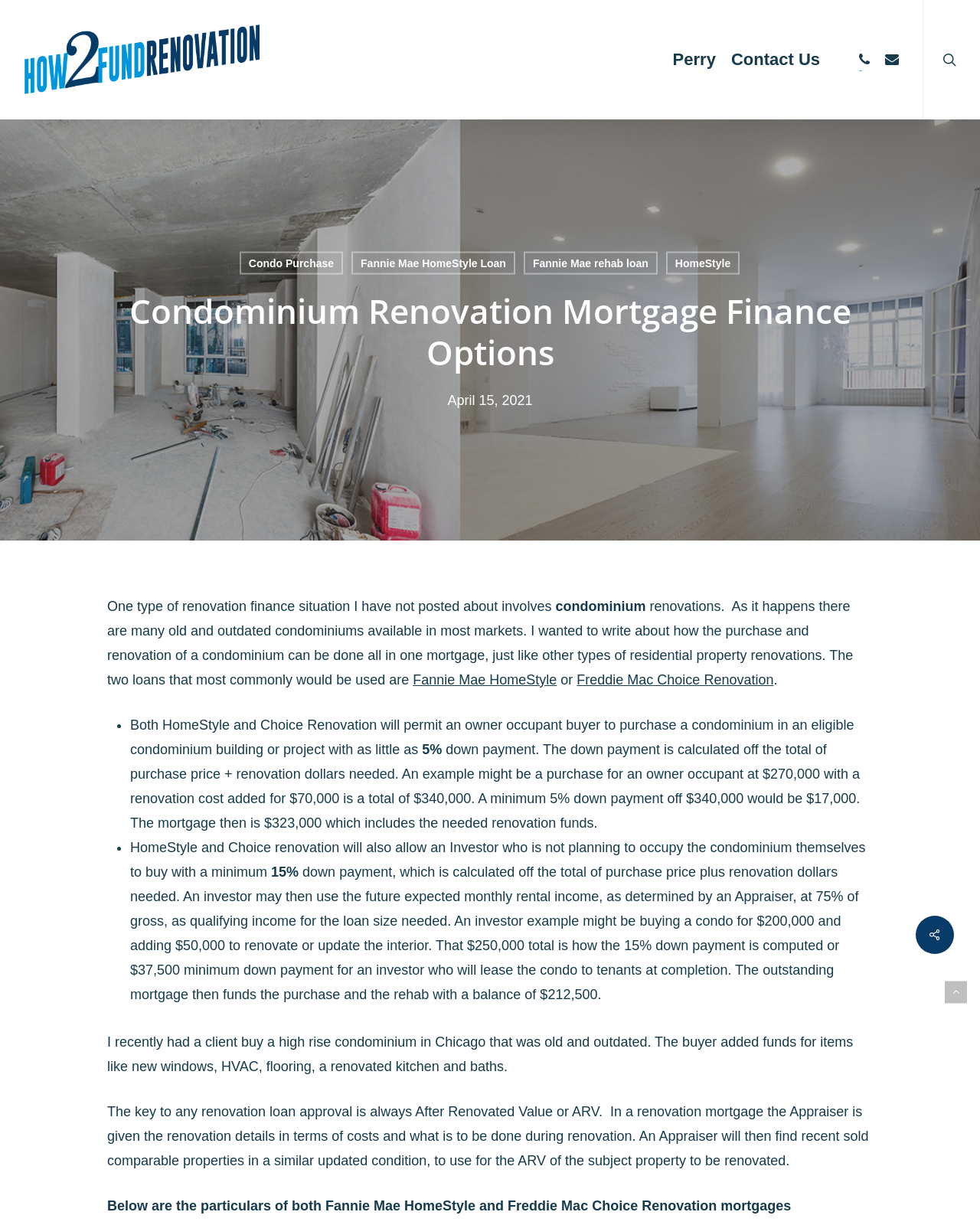What is the purpose of an Appraiser in a renovation mortgage?
Use the image to answer the question with a single word or phrase.

To determine ARV